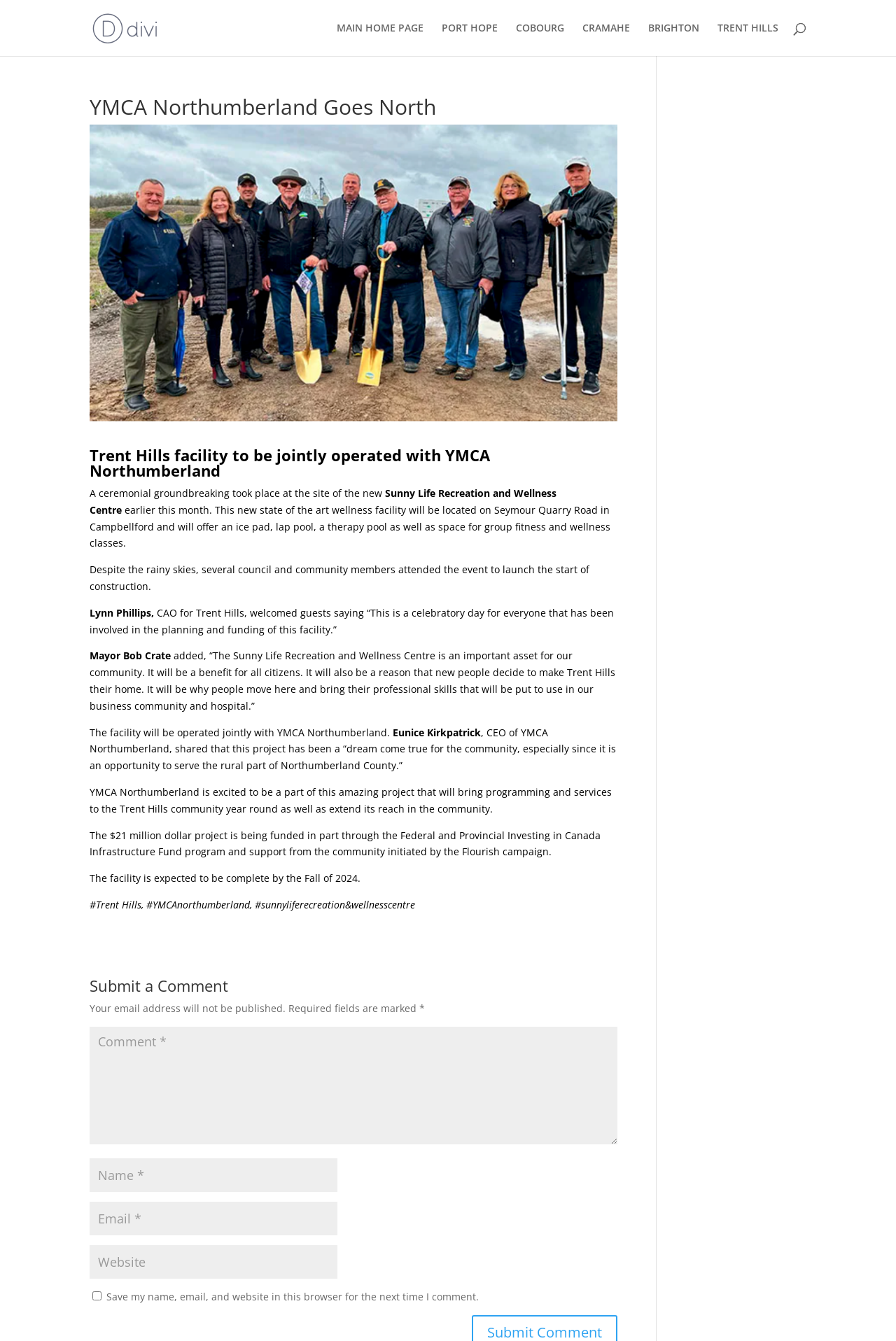What is the name of the new wellness facility?
Using the image as a reference, deliver a detailed and thorough answer to the question.

I found the answer by reading the text on the webpage, specifically the sentence 'A ceremonial groundbreaking took place at the site of the new Sunny Life Recreation and Wellness Centre'.